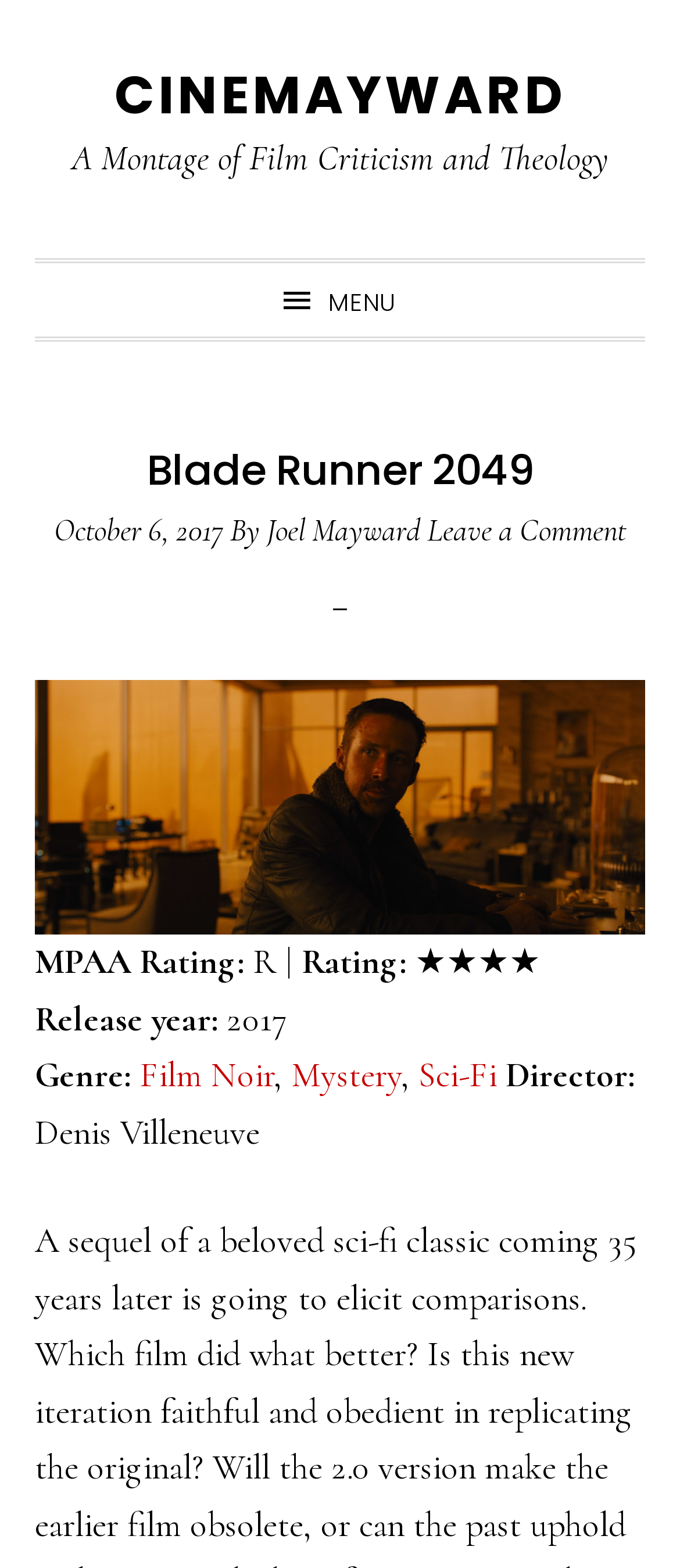What is the release year of the movie?
Observe the image and answer the question with a one-word or short phrase response.

2017